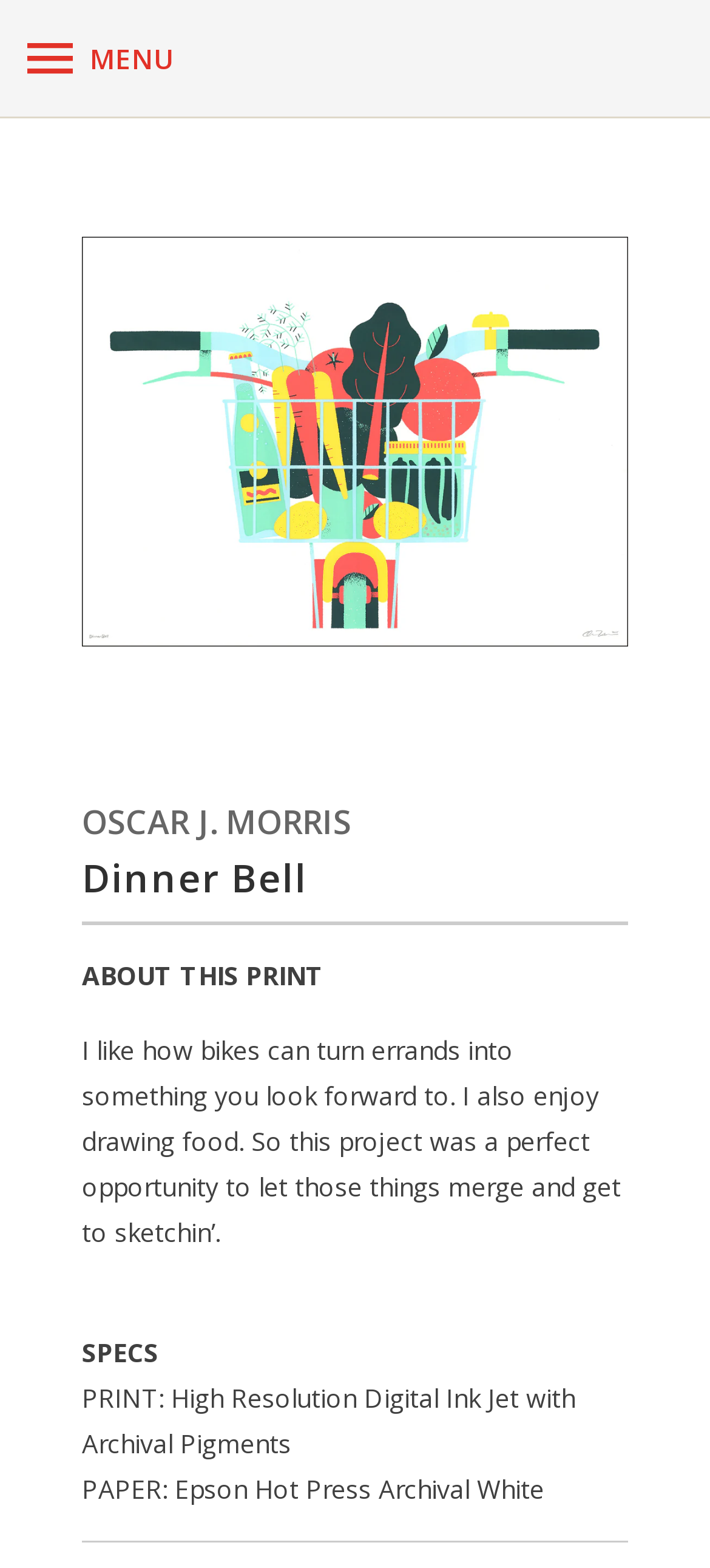What is the name of the artist?
Kindly offer a detailed explanation using the data available in the image.

The artist's name can be found in the text 'OSCAR J. MORRIS' which is located below the image of the print.